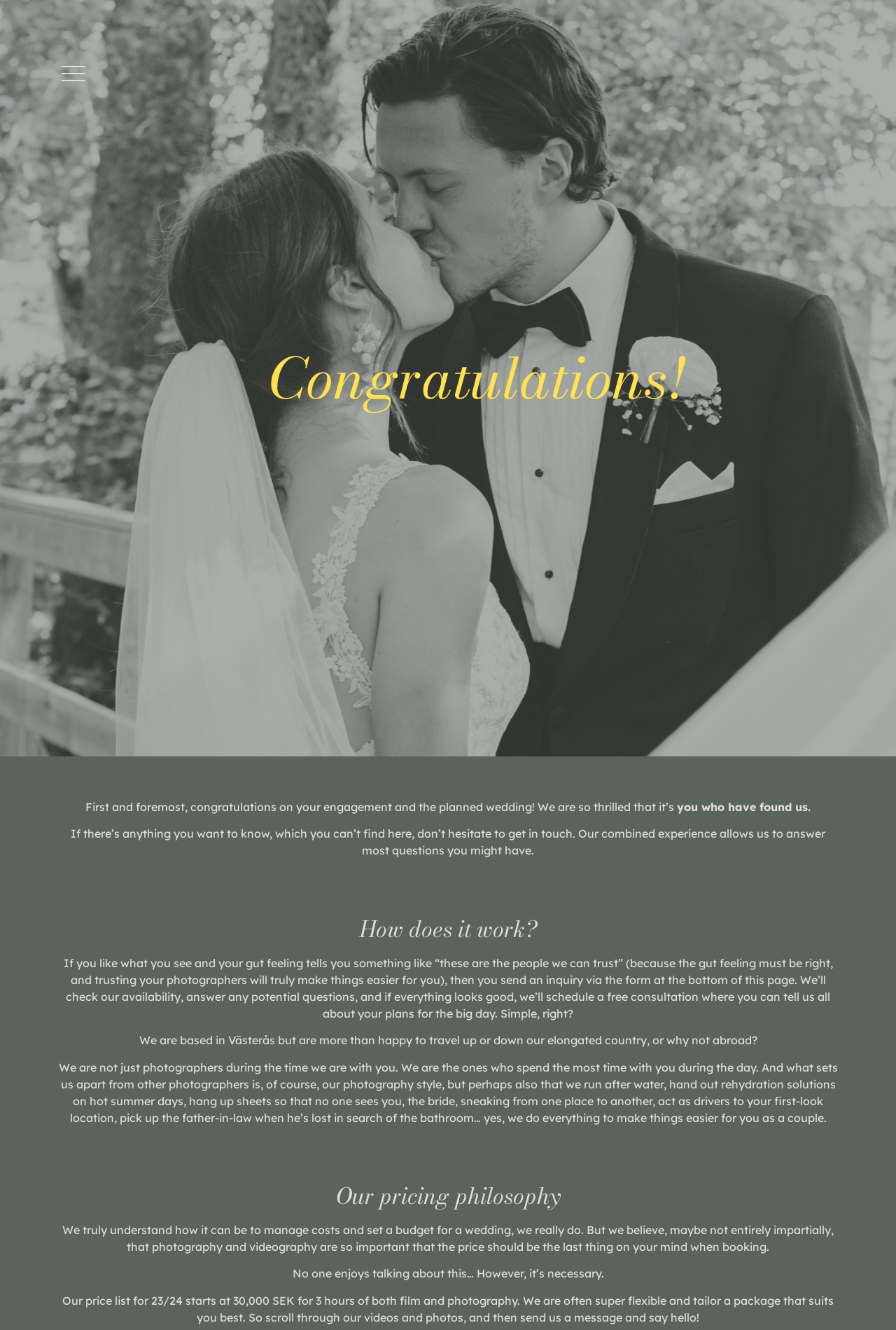What is the role of the photographers?
Provide a fully detailed and comprehensive answer to the question.

The photographers not only take photos but also provide additional services such as running after water, handing out rehydration solutions, hanging up sheets, acting as drivers, and picking up the father-in-law when he's lost, to make things easier for the couple.